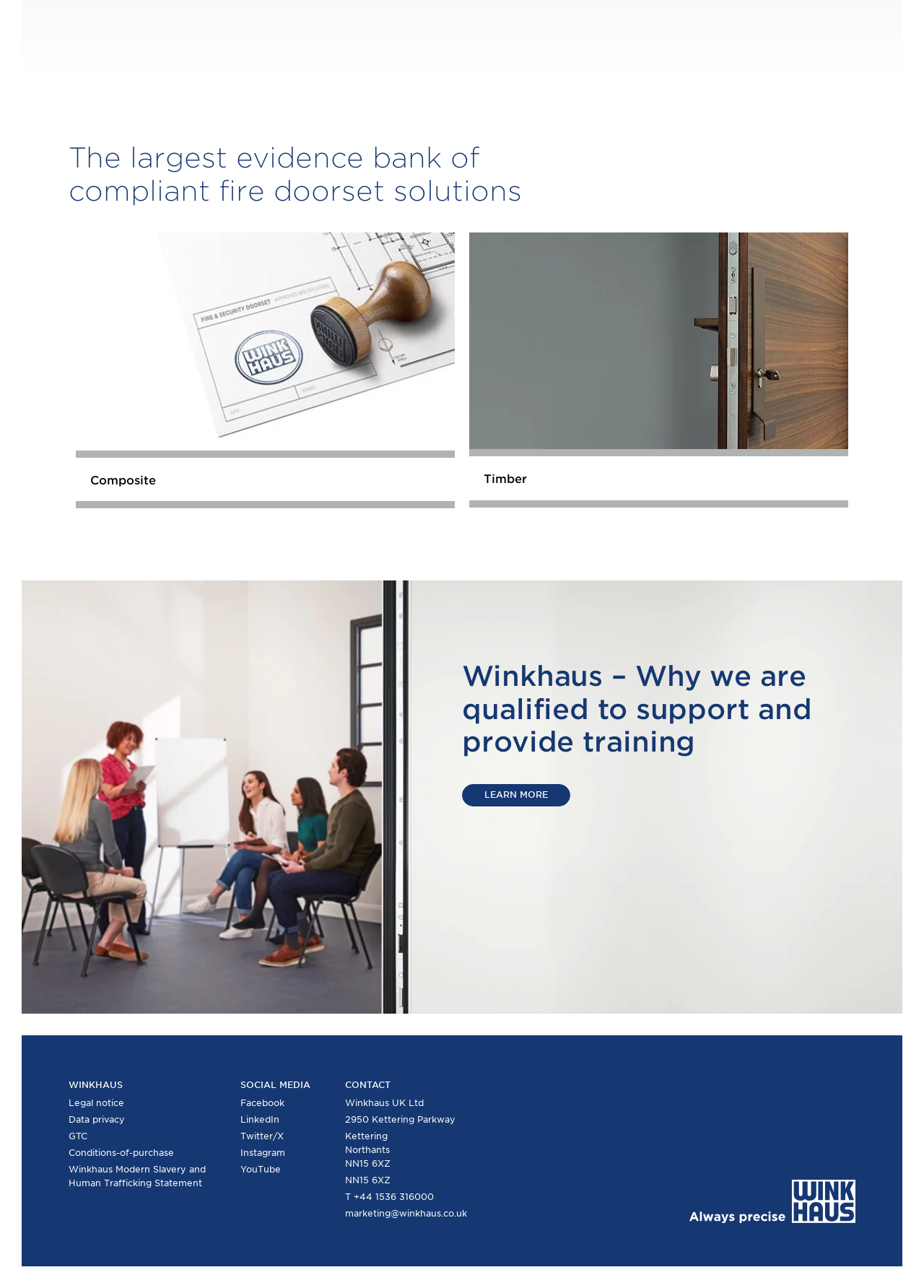Please give the bounding box coordinates of the area that should be clicked to fulfill the following instruction: "Learn more about Winkhaus". The coordinates should be in the format of four float numbers from 0 to 1, i.e., [left, top, right, bottom].

[0.5, 0.609, 0.617, 0.626]